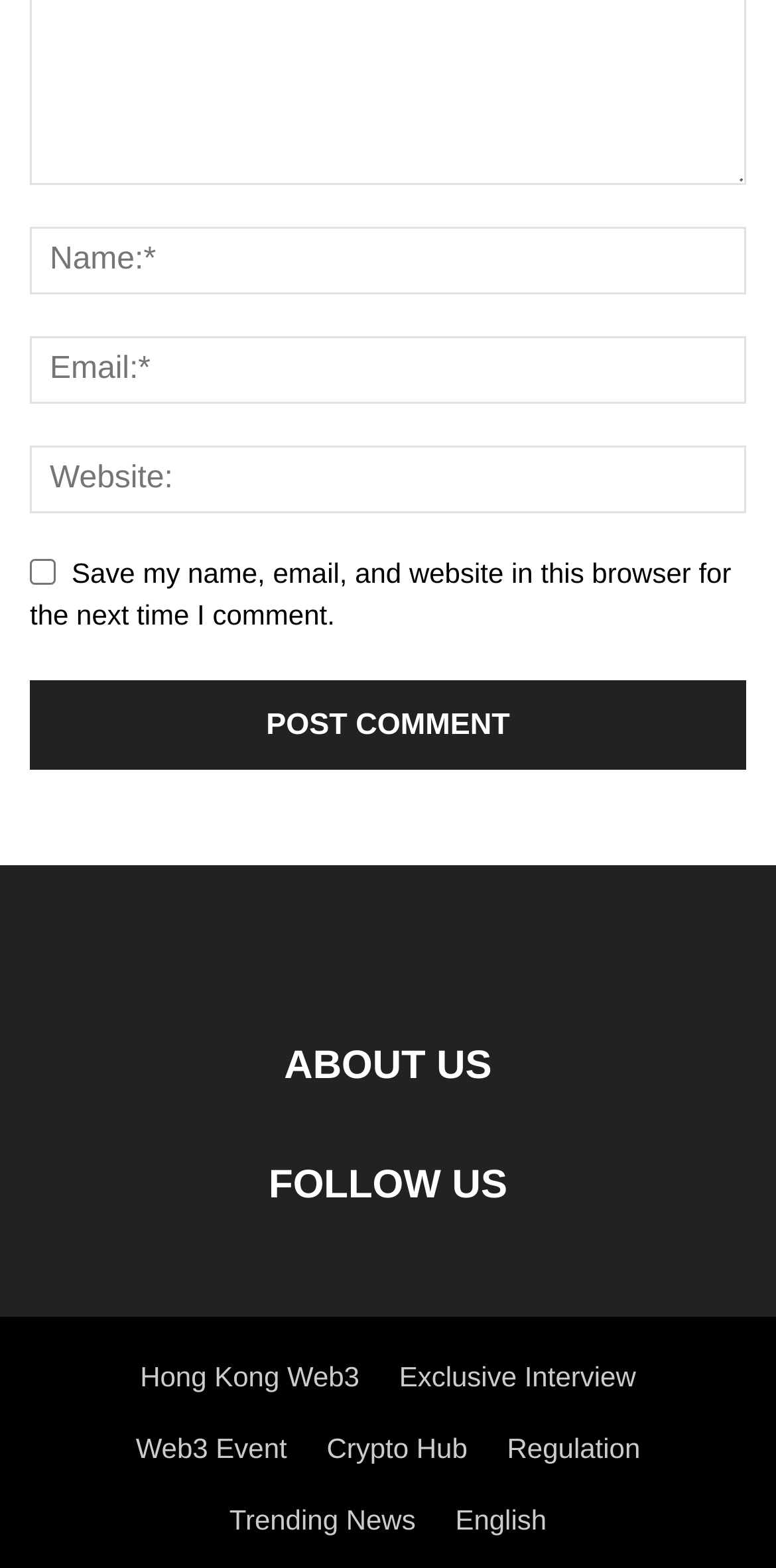Could you specify the bounding box coordinates for the clickable section to complete the following instruction: "Input your website"?

[0.038, 0.285, 0.962, 0.328]